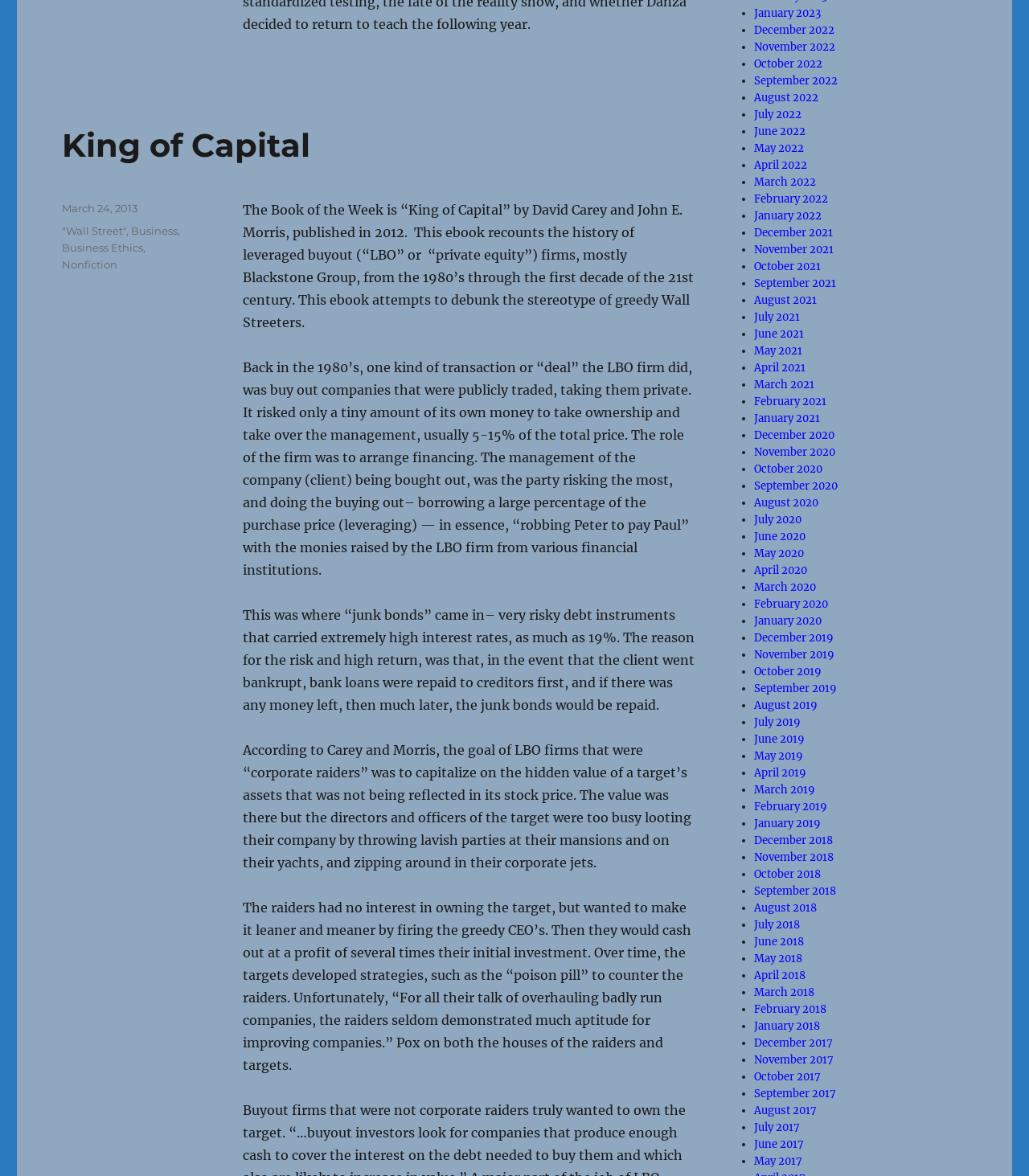When was the article posted?
Based on the content of the image, thoroughly explain and answer the question.

The posting date of the article is mentioned at the bottom of the webpage, which states 'Posted on March 24, 2013'.